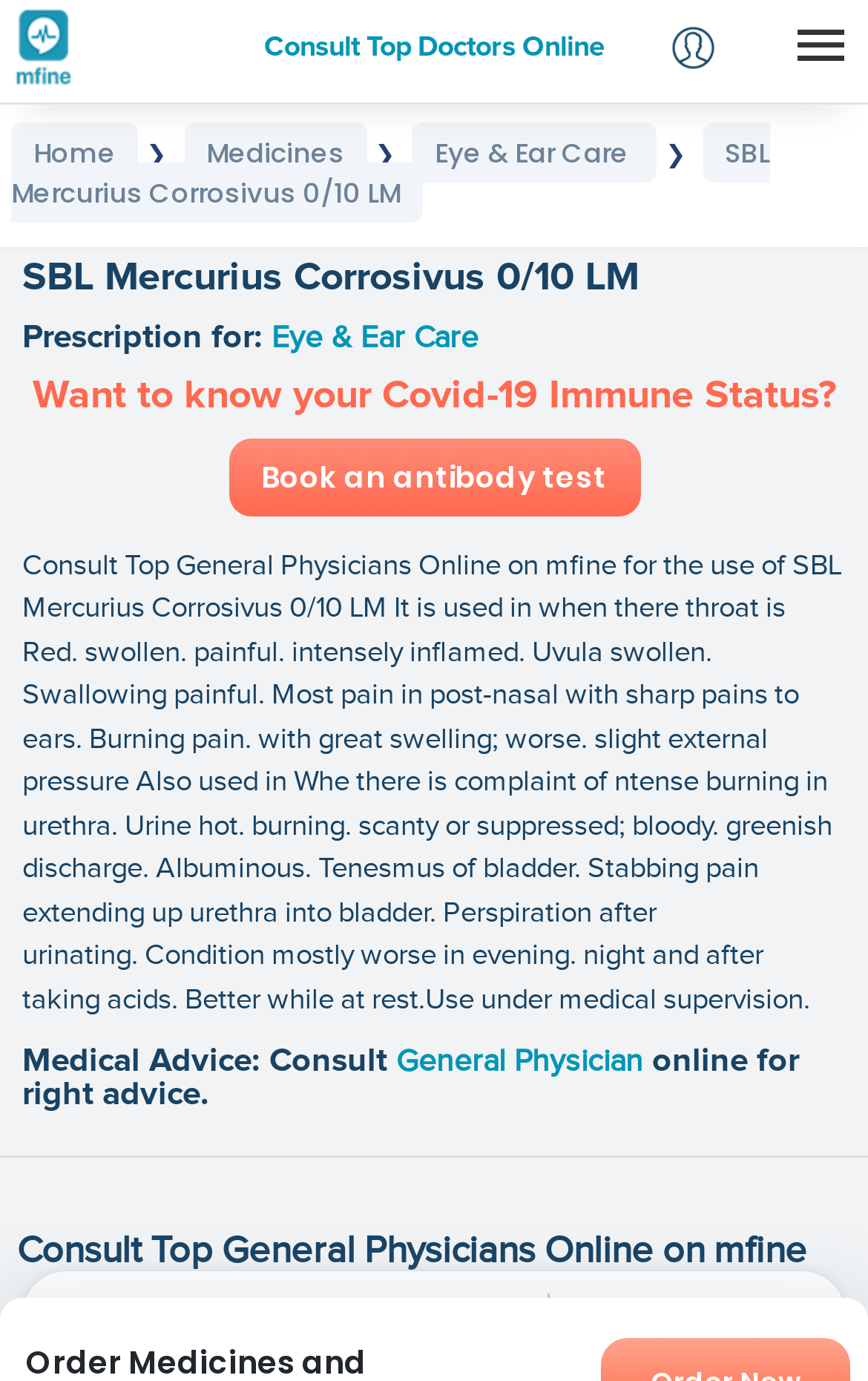Identify the bounding box coordinates of the section to be clicked to complete the task described by the following instruction: "Signup for a new account". The coordinates should be four float numbers between 0 and 1, formatted as [left, top, right, bottom].

[0.56, 0.141, 0.816, 0.182]